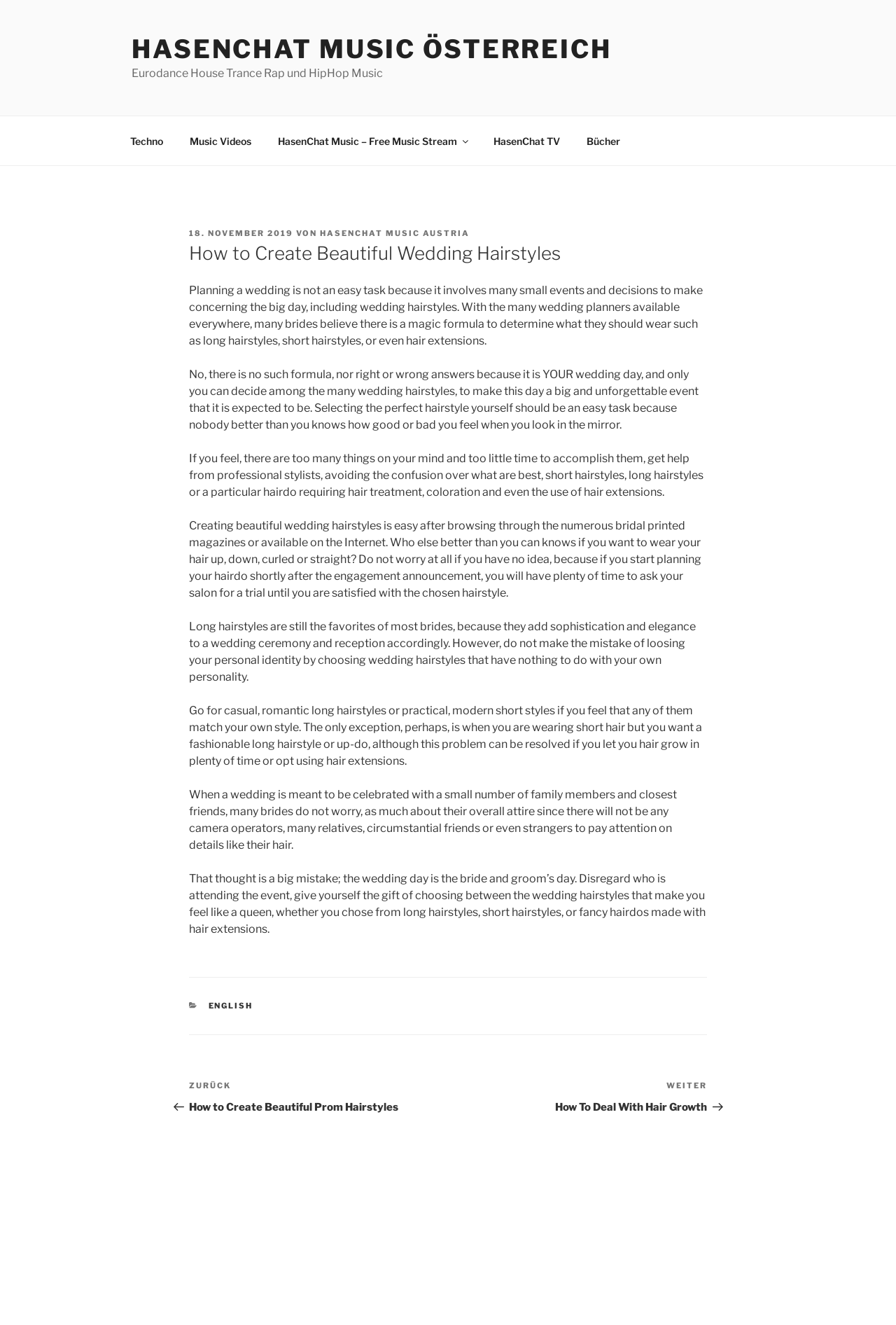What is the author's advice for brides with short hair?
Based on the image, provide your answer in one word or phrase.

Grow hair or use extensions